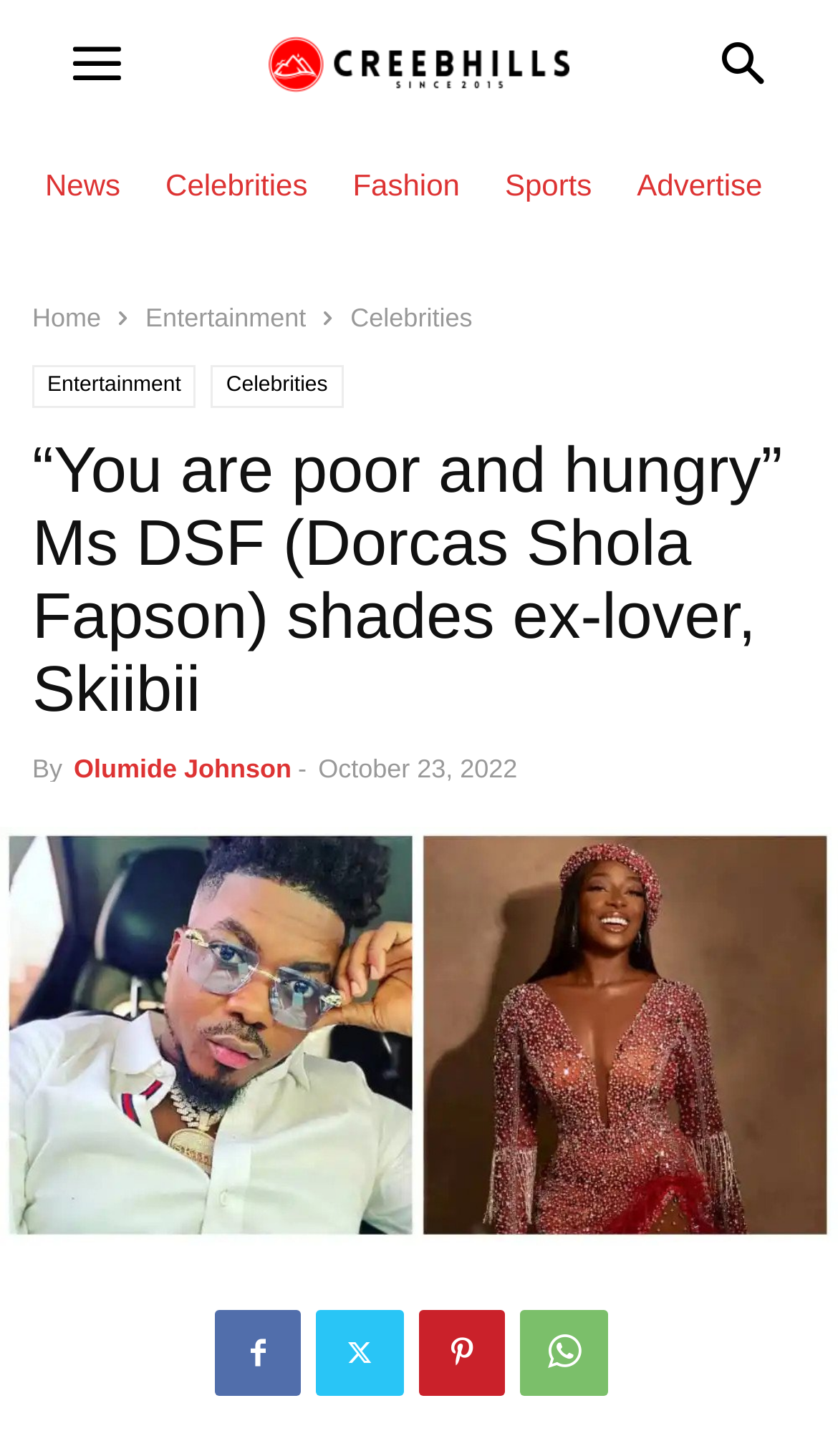What is the category of the news article?
Please give a detailed answer to the question using the information shown in the image.

I determined the category of the news article by looking at the navigation links at the top of the webpage, which include 'News', 'Celebrities', 'Fashion', and 'Sports'. The category 'Celebrities' is highlighted, indicating that the current article belongs to this category.